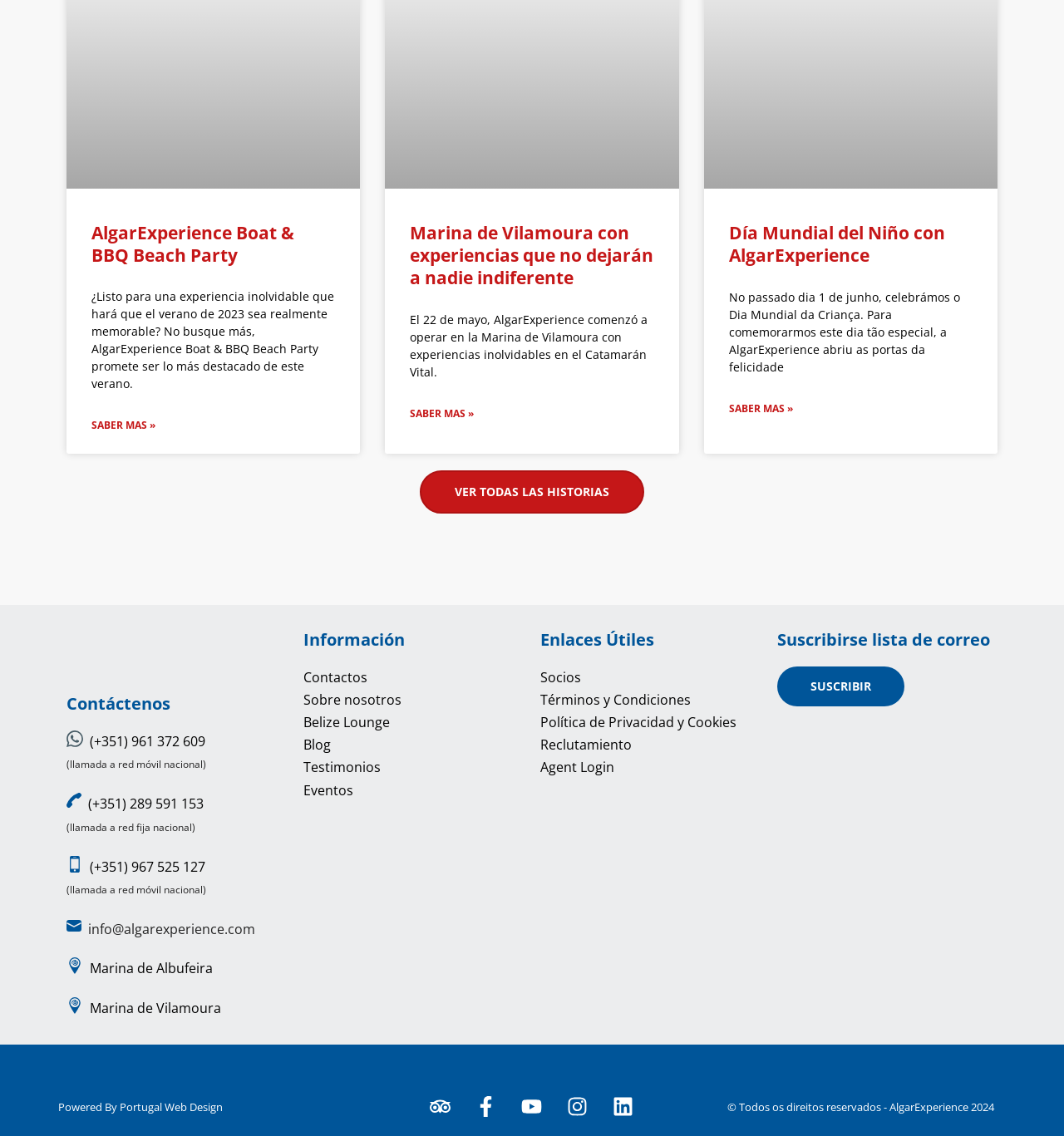Highlight the bounding box coordinates of the element that should be clicked to carry out the following instruction: "Contact AlgarExperience". The coordinates must be given as four float numbers ranging from 0 to 1, i.e., [left, top, right, bottom].

[0.062, 0.611, 0.27, 0.628]